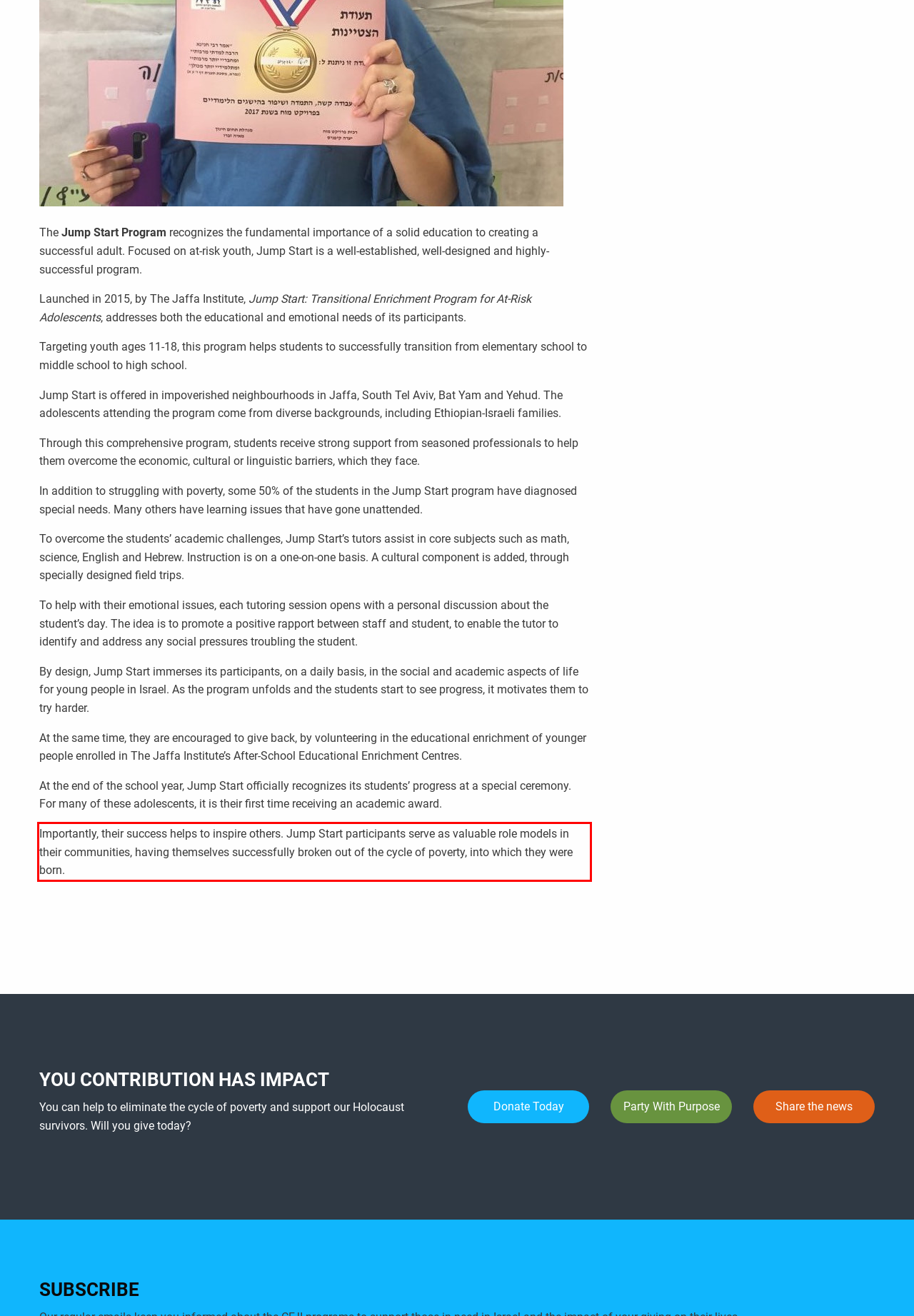Please perform OCR on the UI element surrounded by the red bounding box in the given webpage screenshot and extract its text content.

Importantly, their success helps to inspire others. Jump Start participants serve as valuable role models in their communities, having themselves successfully broken out of the cycle of poverty, into which they were born.